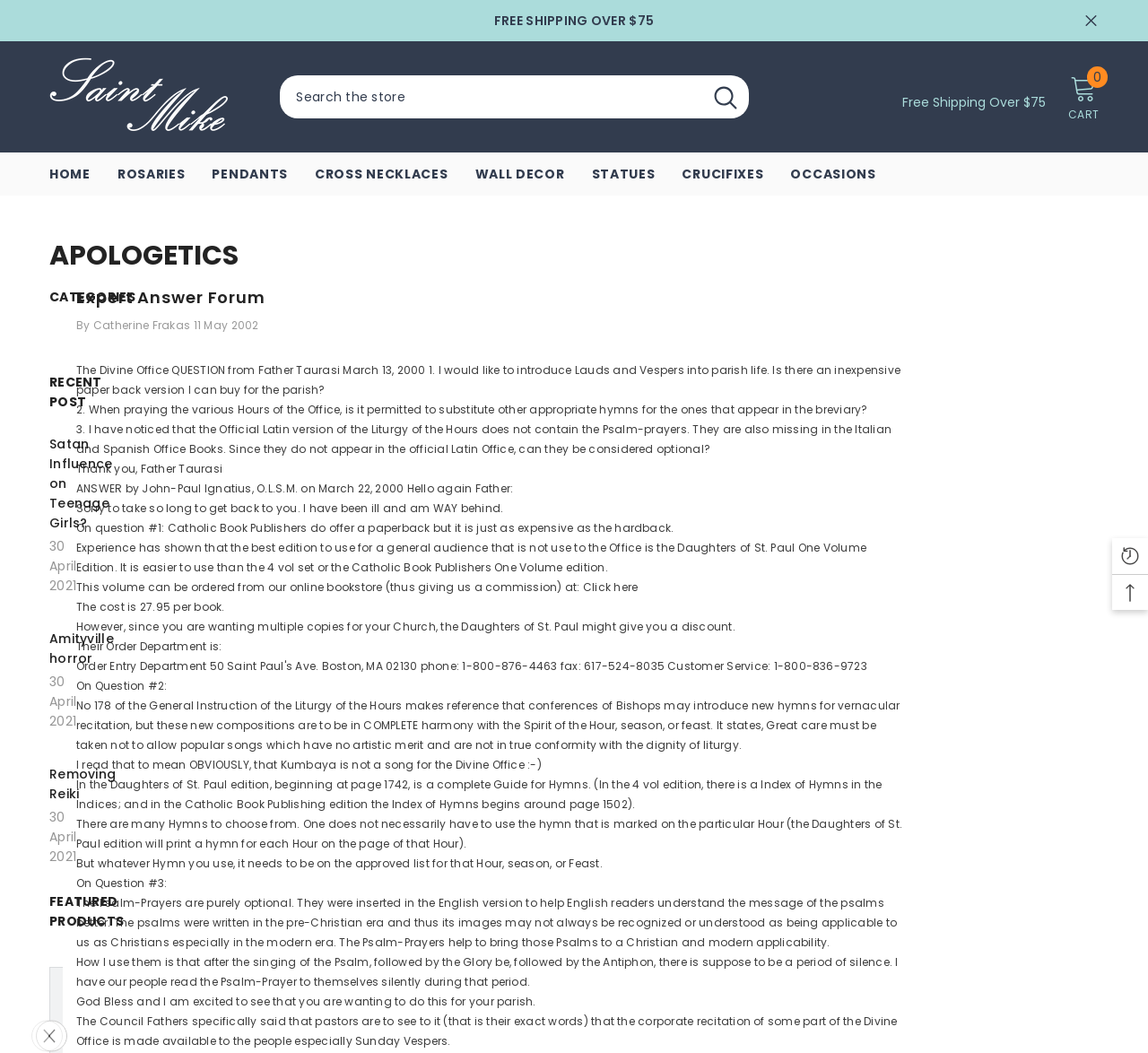Find the bounding box coordinates corresponding to the UI element with the description: "Satan Influence on Teenage Girls?". The coordinates should be formatted as [left, top, right, bottom], with values as floats between 0 and 1.

[0.043, 0.394, 0.207, 0.431]